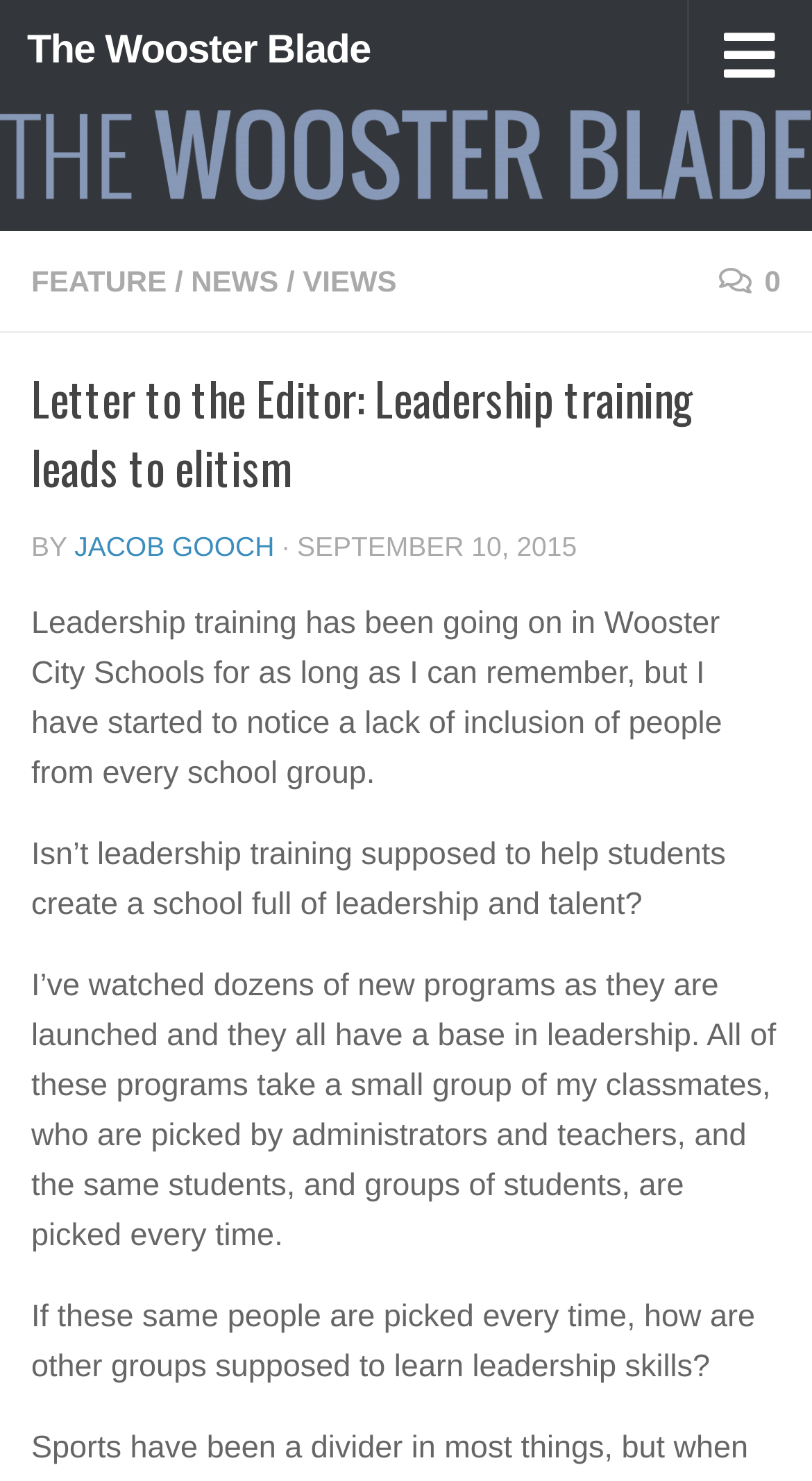What is the main topic of the letter?
Please ensure your answer is as detailed and informative as possible.

The main topic of the letter can be inferred by reading the first few sentences of the letter. The author mentions that 'Leadership training has been going on in Wooster City Schools for as long as I can remember', indicating that leadership training is the main topic of the letter.